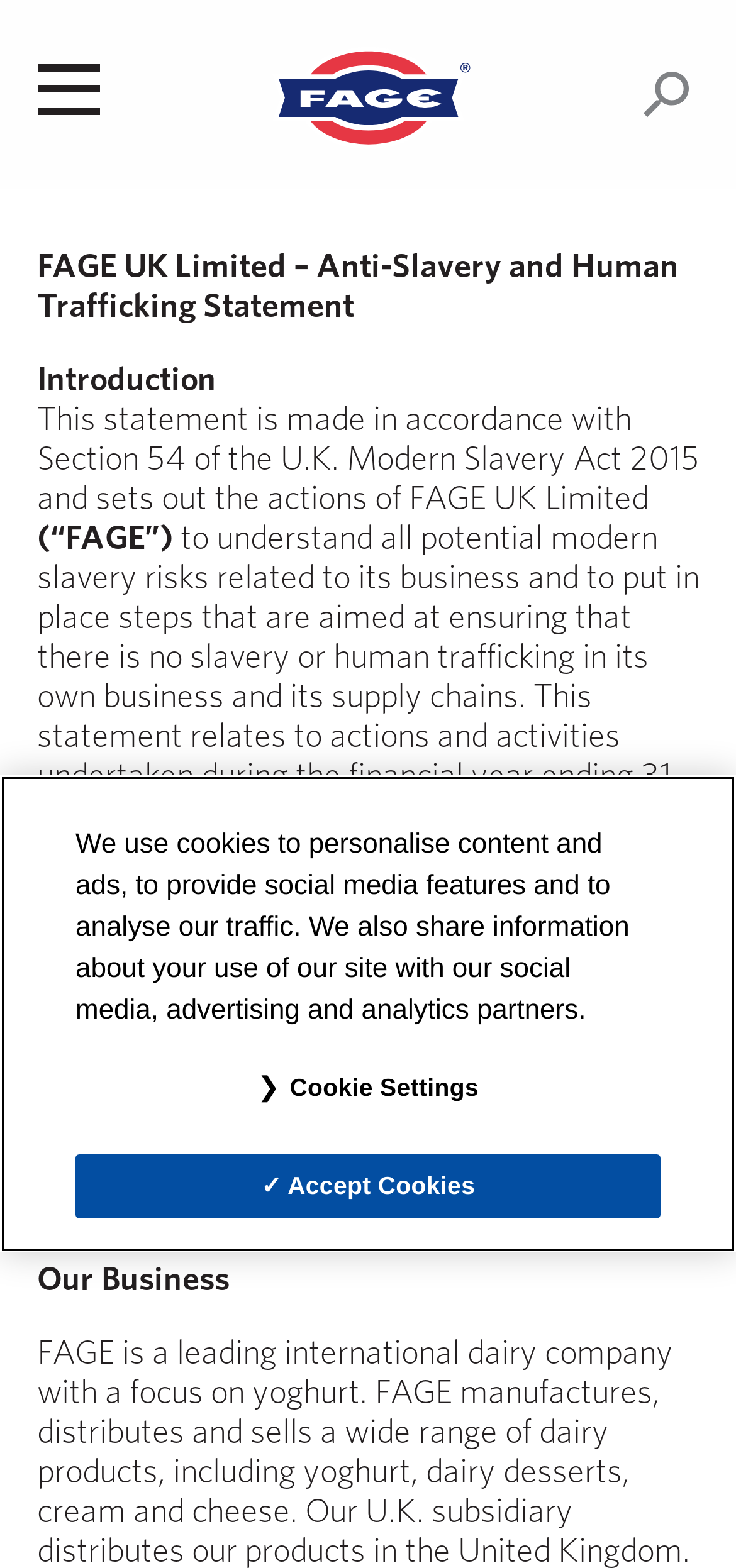Identify the bounding box for the UI element that is described as follows: "Search".

[0.783, 0.045, 0.795, 0.075]